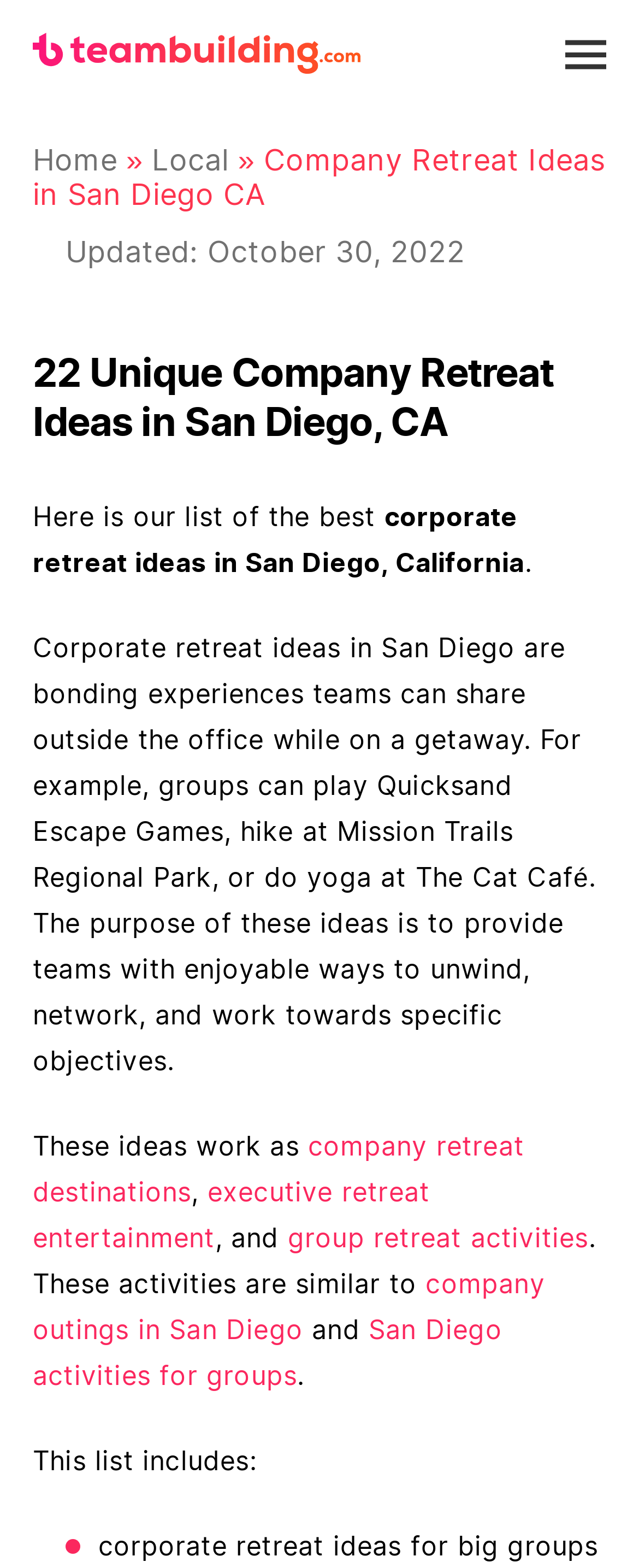Please indicate the bounding box coordinates for the clickable area to complete the following task: "Go to Home". The coordinates should be specified as four float numbers between 0 and 1, i.e., [left, top, right, bottom].

[0.051, 0.094, 0.184, 0.113]